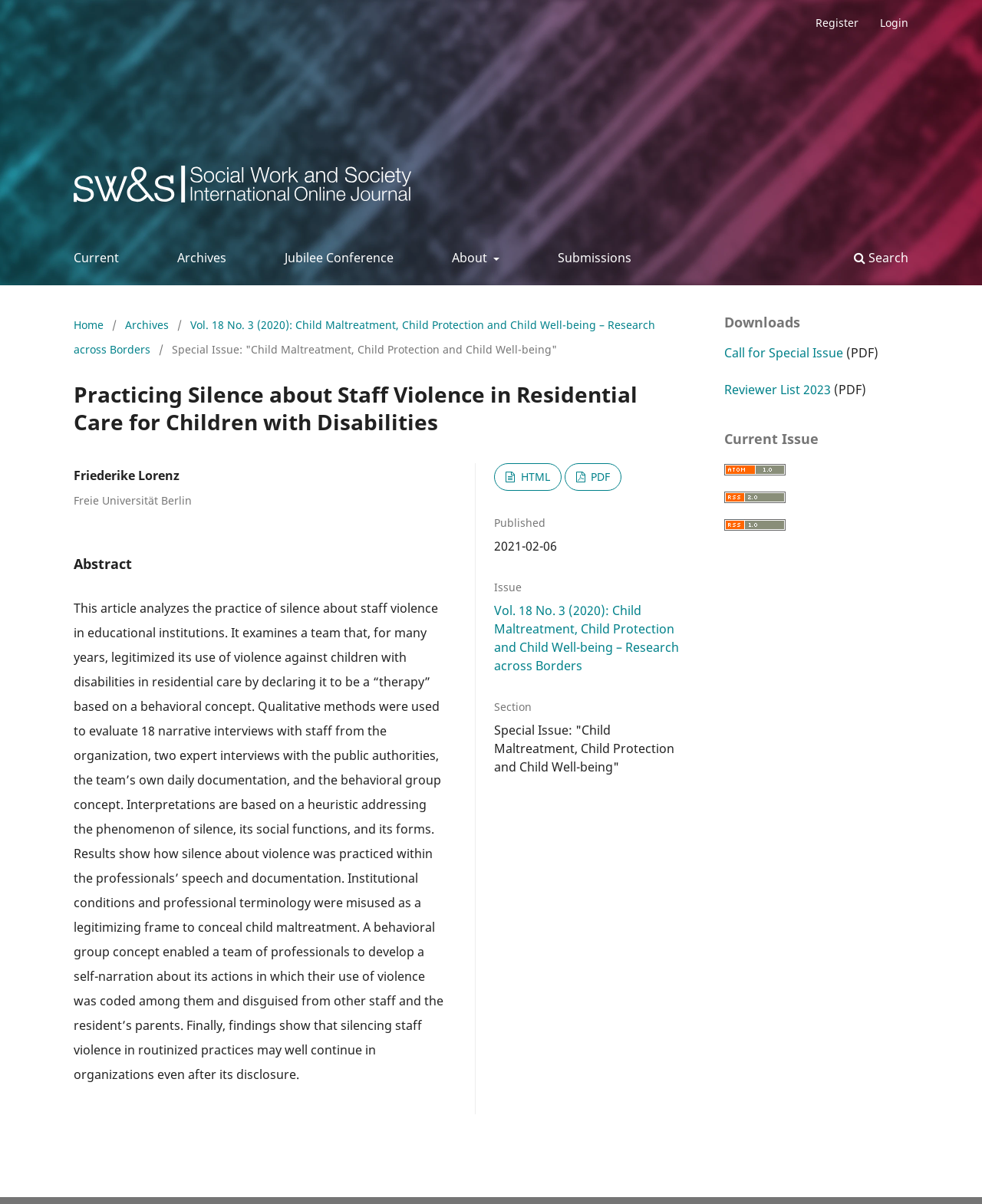Can you find the bounding box coordinates of the area I should click to execute the following instruction: "Click the HOME link"?

None